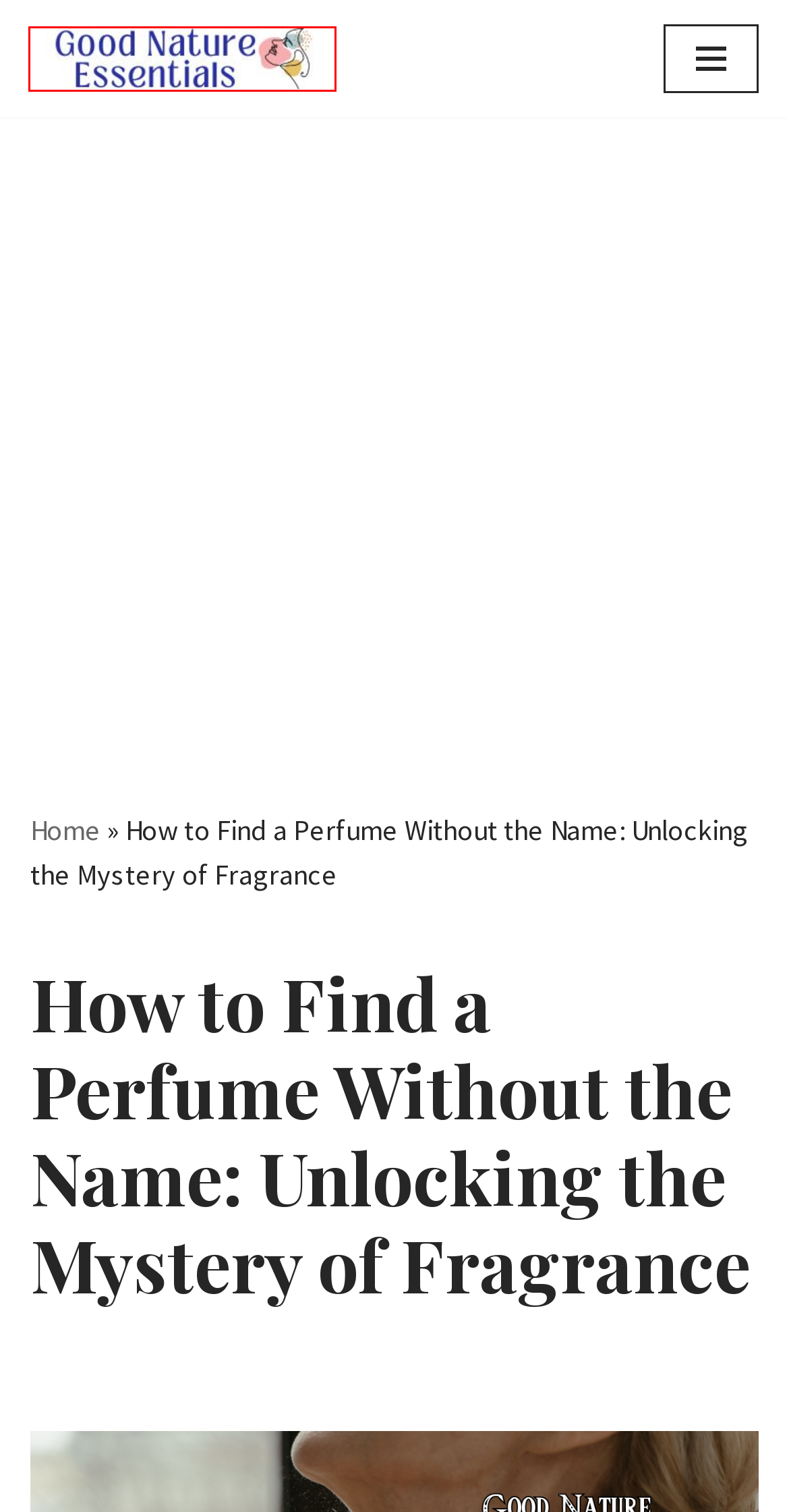Look at the screenshot of a webpage with a red bounding box and select the webpage description that best corresponds to the new page after clicking the element in the red box. Here are the options:
A. Blog Tool, Publishing Platform, and CMS – WordPress.org
B. 12 Youthful Short Hairstyles for Women Over 50 - Good Nature Essentials
C. Hair Care Archives - Good Nature Essentials
D. Good Nature Essentials - Health and Beauty Shop
E. Which Is Better: Tinted or Untinted Sunscreen - Good Nature Essentials
F. Skin Care Archives - Good Nature Essentials
G. How to Use a Silk Hair Wrap - Good Nature Essentials
H. How to Use Midnight Recovery Botanical Cleansing Oil - Good Nature Essentials

D